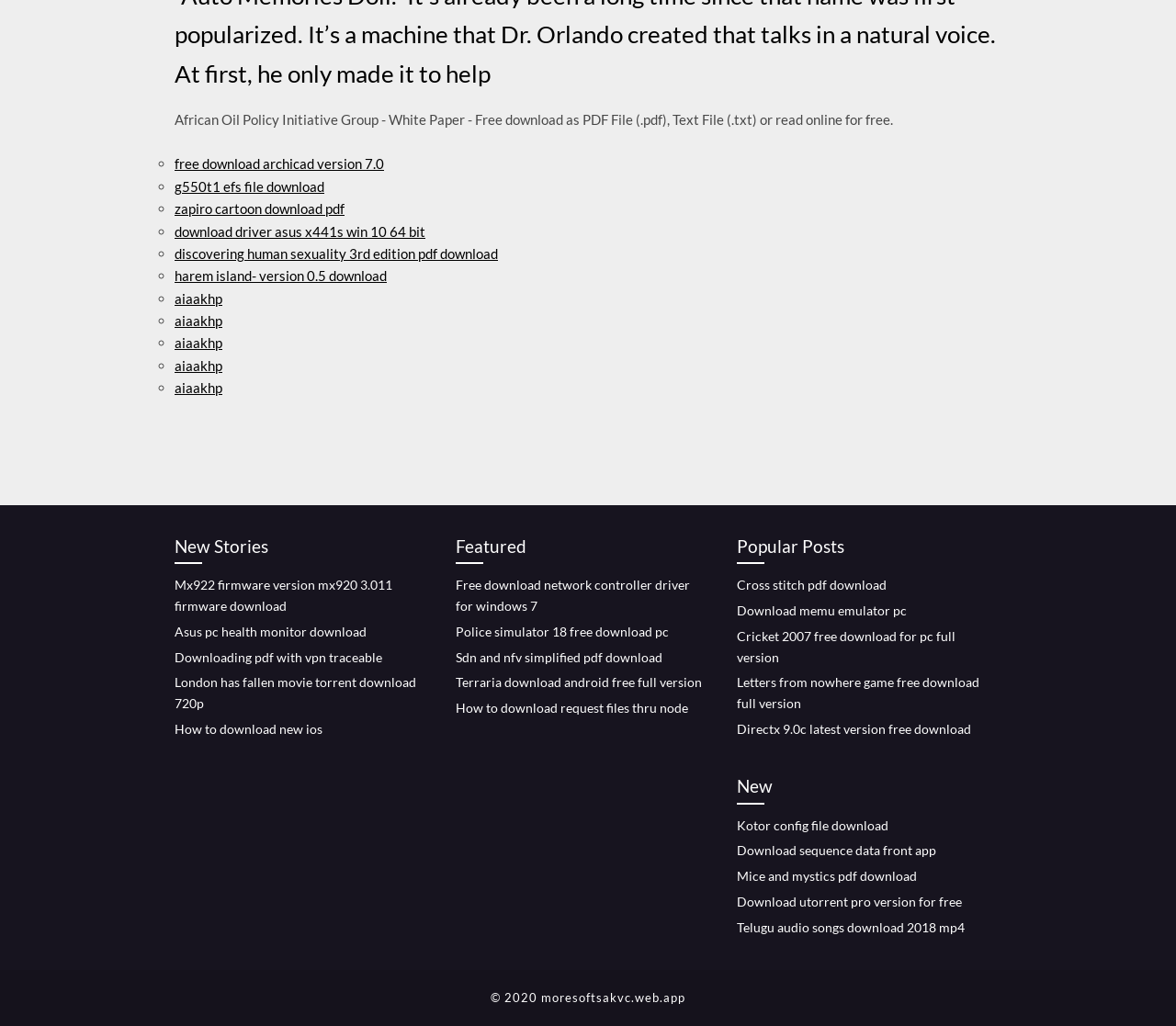Could you please study the image and provide a detailed answer to the question:
How many links are available under the 'New' category?

Under the 'New' category, I can see five links to download different files, namely 'Kotor config file download', 'Download sequence data front app', 'Mice and mystics pdf download', 'Download utorrent pro version for free', and 'Telugu audio songs download 2018 mp4'.